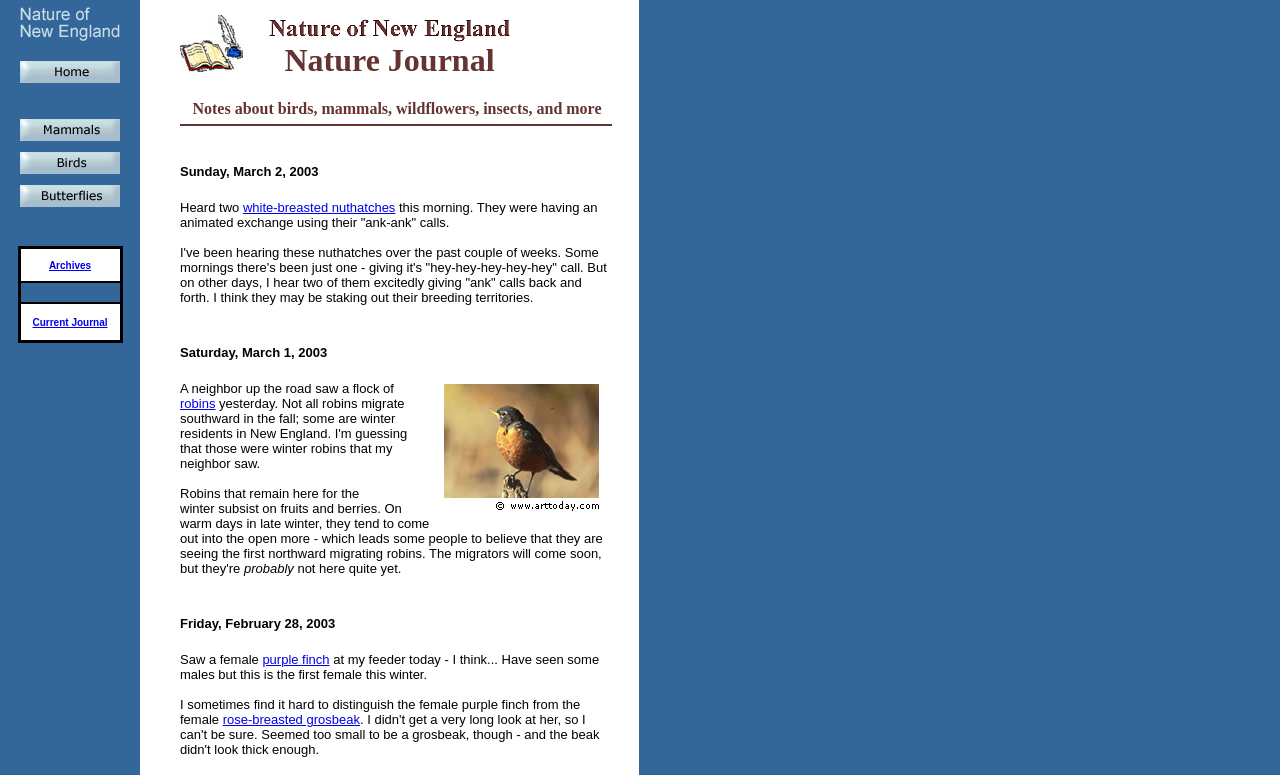Provide a comprehensive caption for the webpage.

This webpage is a nature journal that features observations, photos, and notes about various species of birds, mammals, wildflowers, insects, and more. The page is divided into sections, with a header section at the top that includes a link to "Nature of New England" and an image.

Below the header, there is a table with multiple rows, each containing a link with an accompanying image. The links appear to be archives of past journal entries, with dates ranging from Sunday, March 2, 2003, to Saturday, March 1, 2003.

The main content of the page is a series of journal entries, each with a date and a description of the observation. The entries are arranged in a table format, with each row representing a single entry. The entries include notes about the species observed, such as white-breasted nuthatches and American robins, along with descriptions of their behavior and habitats.

There are several images scattered throughout the page, including photos of the species mentioned in the journal entries. The images are accompanied by captions or descriptions that provide more information about the species.

The page also includes a navigation section at the bottom, with links to "Archives" and "Current Journal". Overall, the webpage appears to be a personal nature journal, with the author sharing their observations and insights about the natural world.